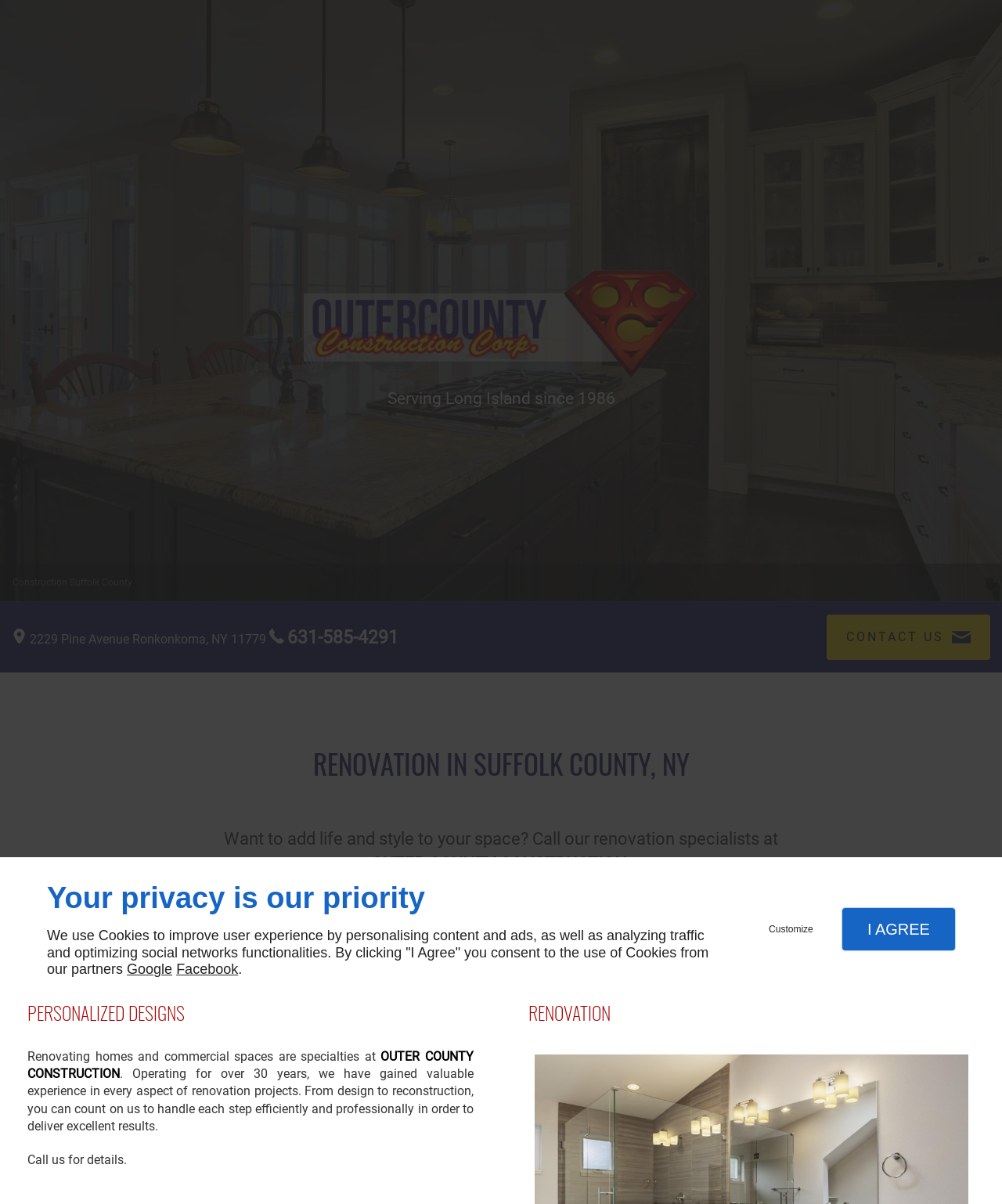Answer the question with a brief word or phrase:
What is the company's name?

OUTER COUNTY CONSTRUCTION